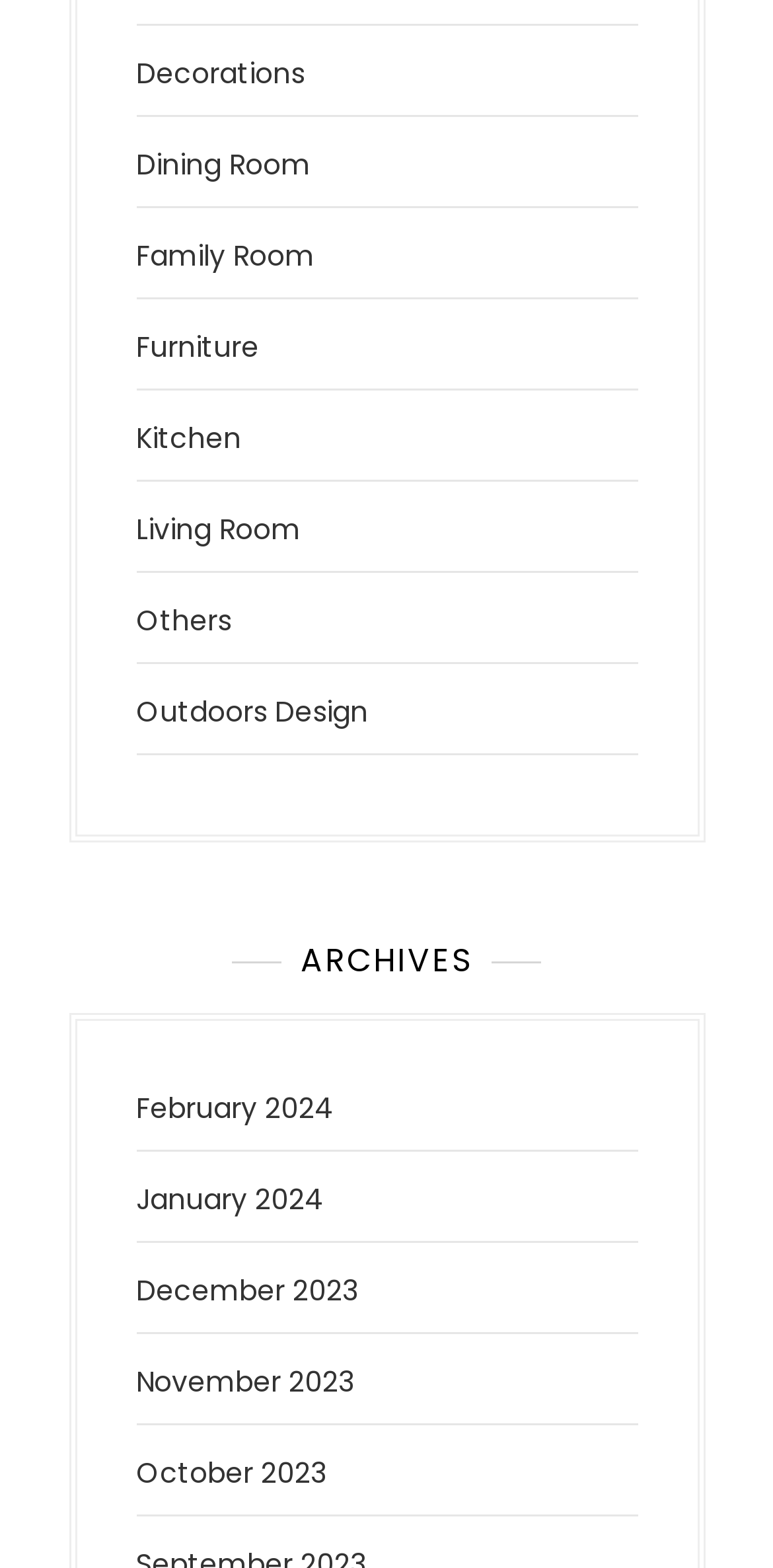What is the first room type listed?
Based on the screenshot, provide a one-word or short-phrase response.

Decorations